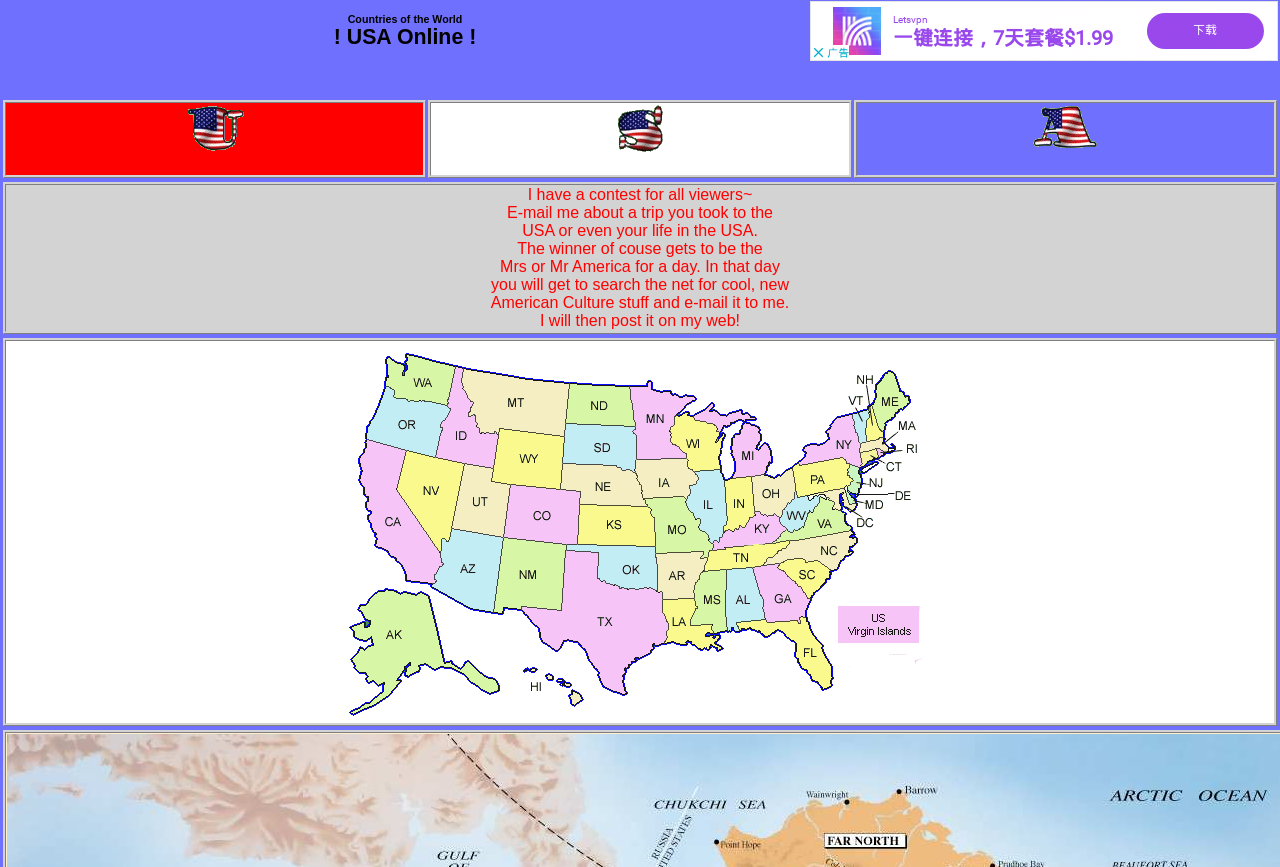Please determine the bounding box of the UI element that matches this description: aria-label="Advertisement" name="aswift_0" title="Advertisement". The coordinates should be given as (top-left x, top-left y, bottom-right x, bottom-right y), with all values between 0 and 1.

[0.633, 0.001, 0.998, 0.07]